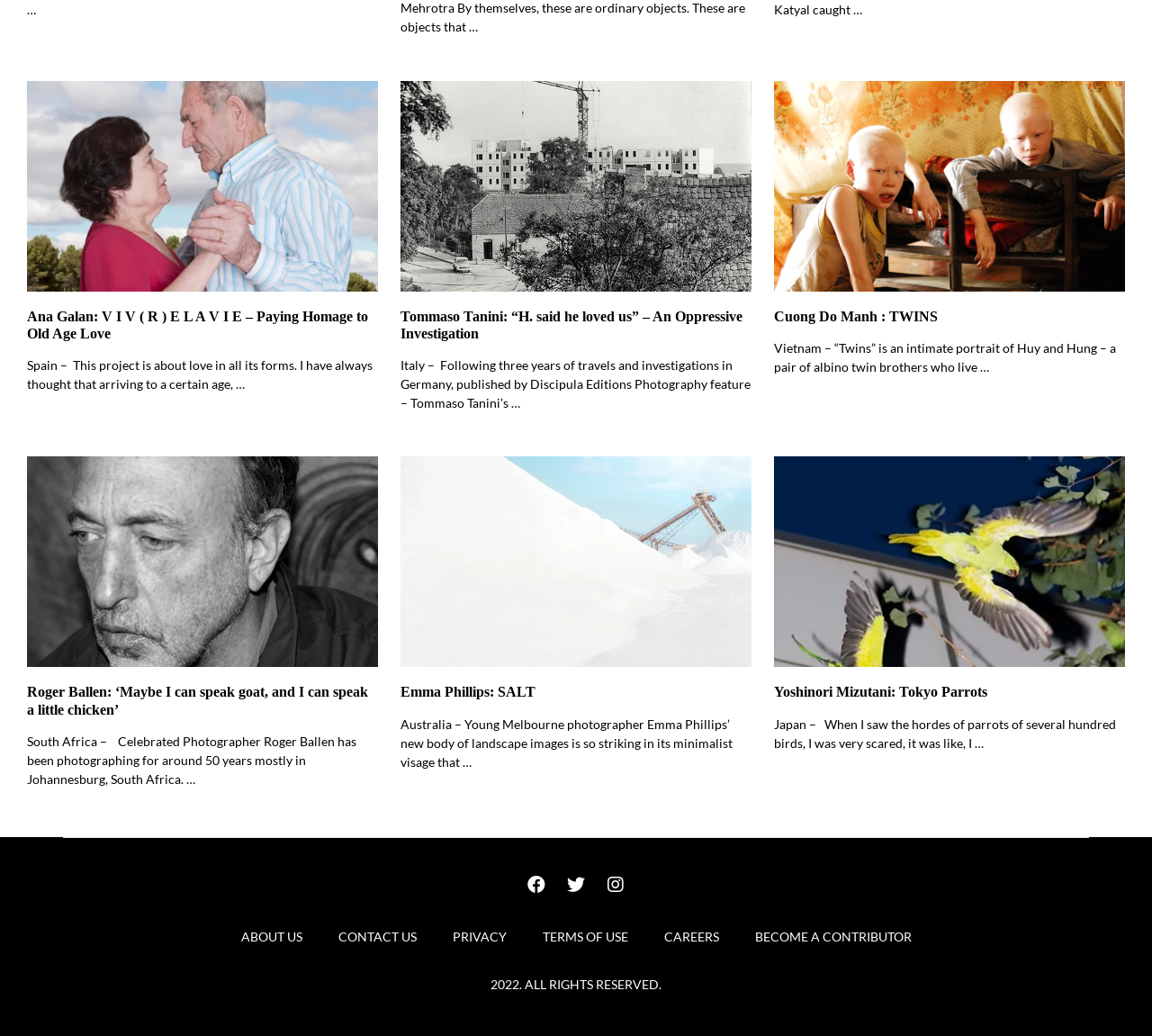Find and specify the bounding box coordinates that correspond to the clickable region for the instruction: "Learn about the website's privacy policy".

[0.377, 0.882, 0.455, 0.927]